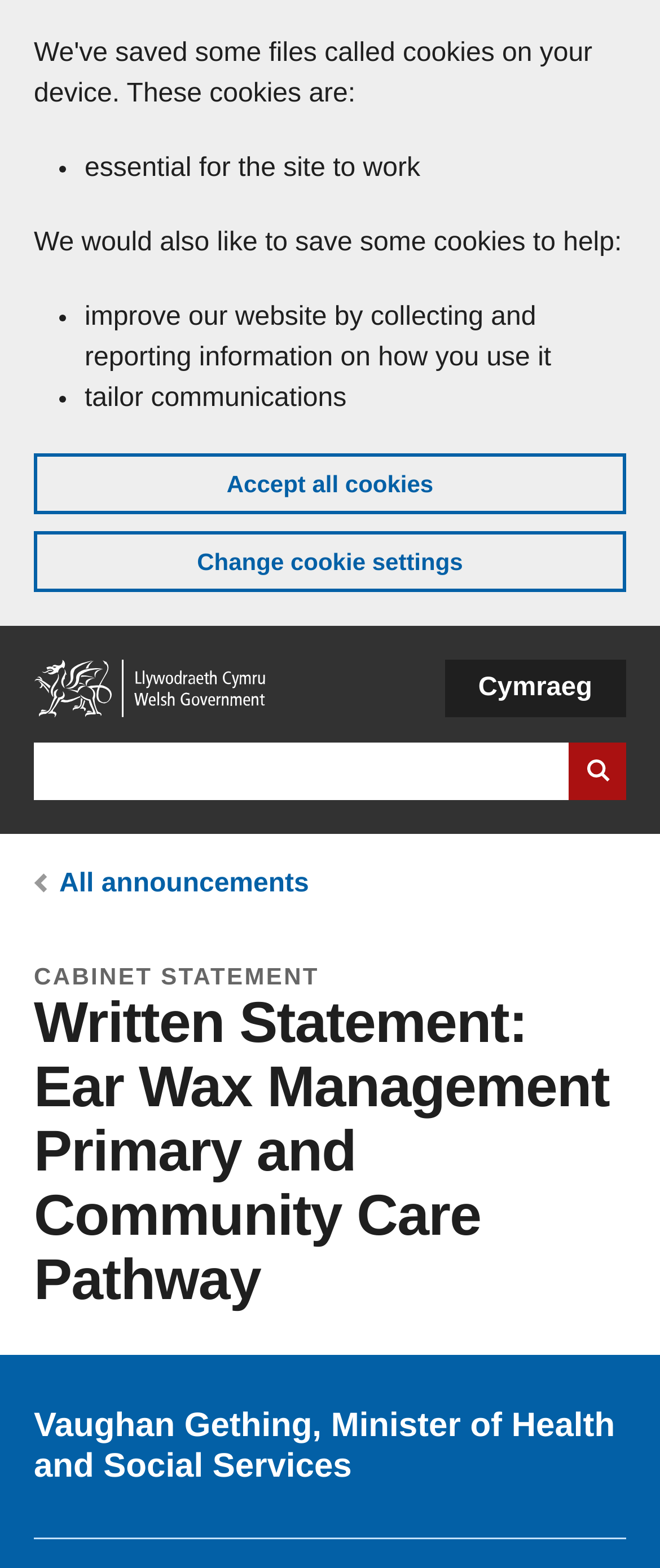What is the language option available on this website?
Please answer the question as detailed as possible.

I found the answer by looking at the navigation element with the label 'Language', which contains a button element with the text 'Cymraeg', indicating that Welsh is an available language option.